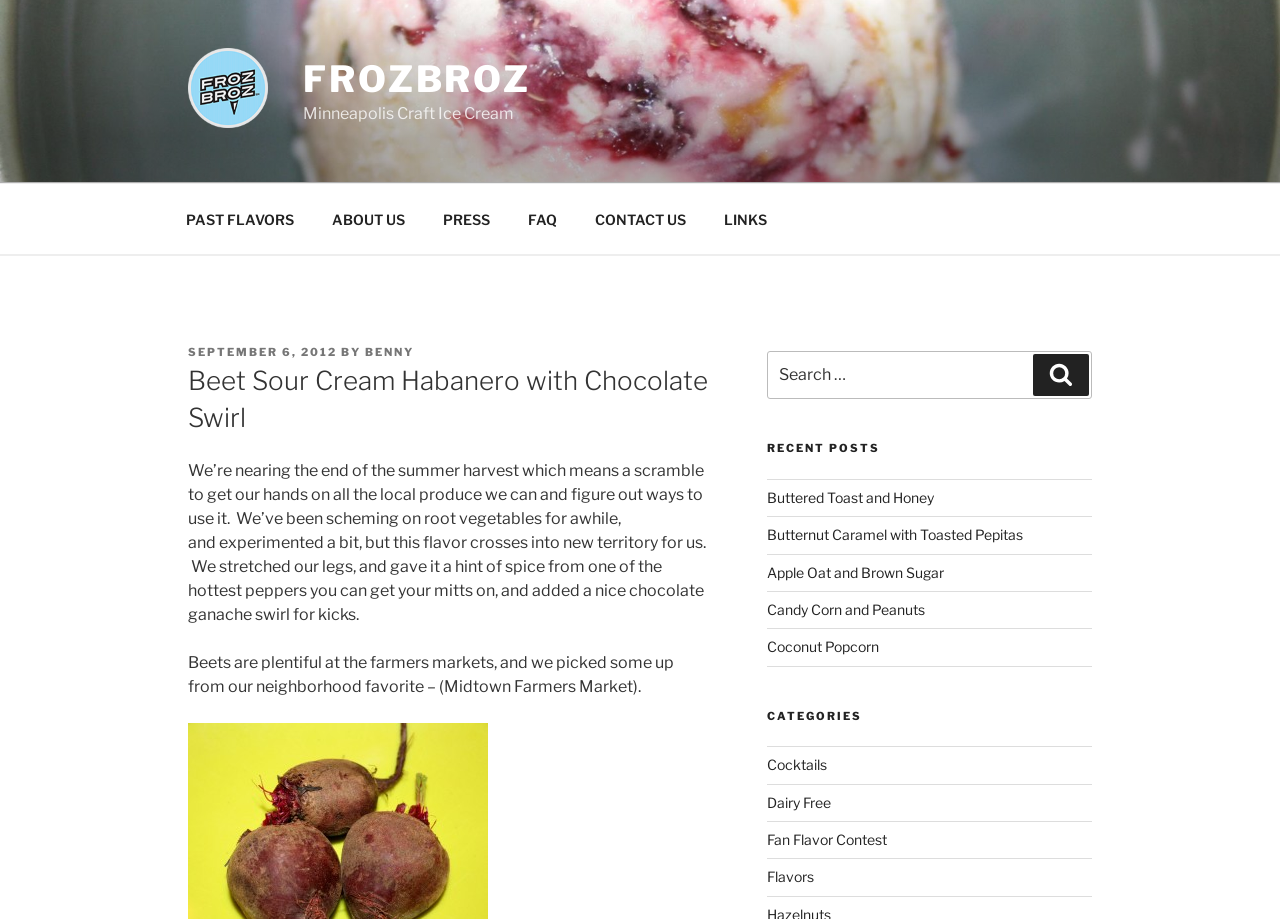Look at the image and write a detailed answer to the question: 
What is the name of the market where the beets were purchased?

I found the answer by reading the paragraph of text that mentions the beets and the market where they were purchased. The text states 'Beets are plentiful at the farmers markets, and we picked some up from our neighborhood favorite – (Midtown Farmers Market).'.